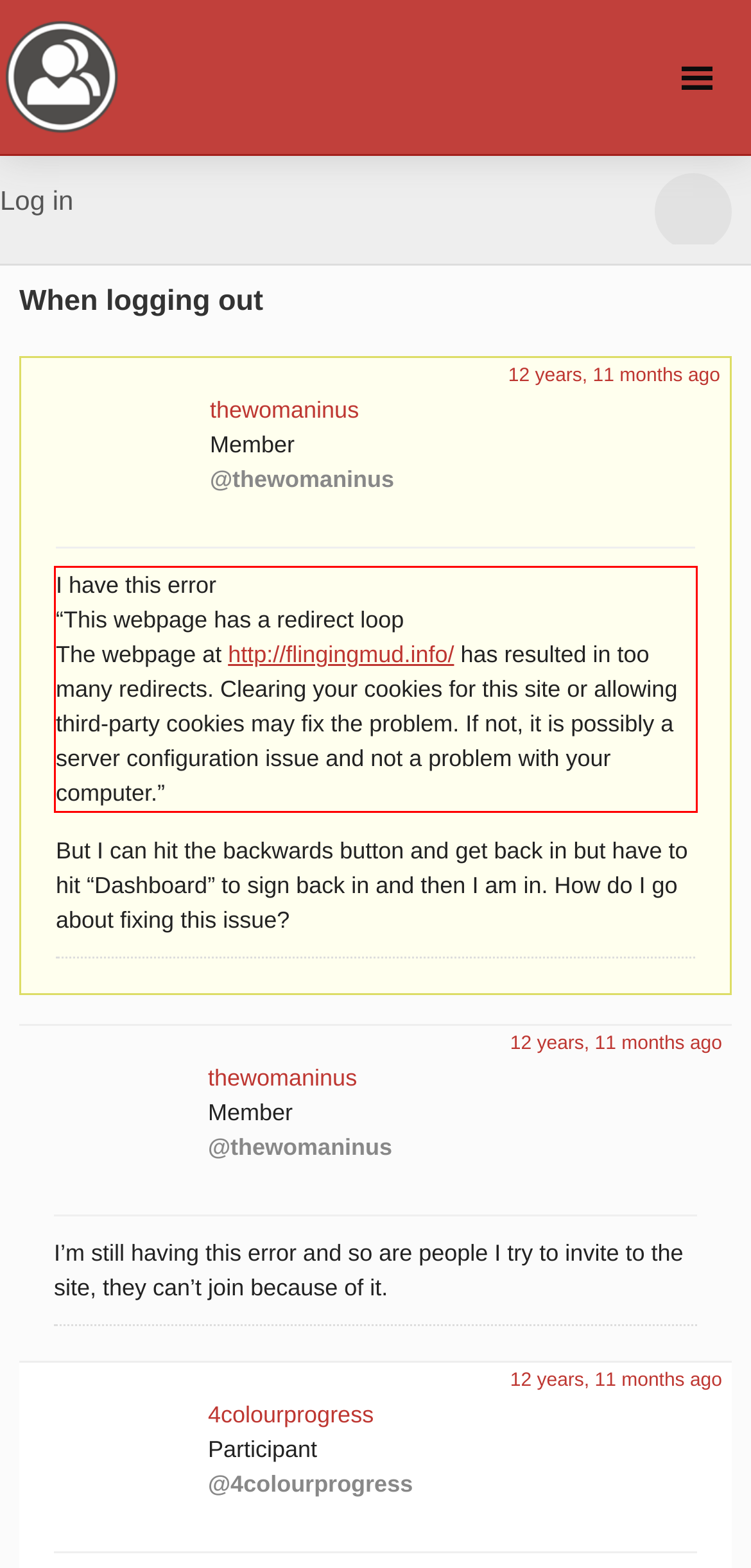Please recognize and transcribe the text located inside the red bounding box in the webpage image.

I have this error “This webpage has a redirect loop The webpage at http://flingingmud.info/ has resulted in too many redirects. Clearing your cookies for this site or allowing third-party cookies may fix the problem. If not, it is possibly a server configuration issue and not a problem with your computer.”